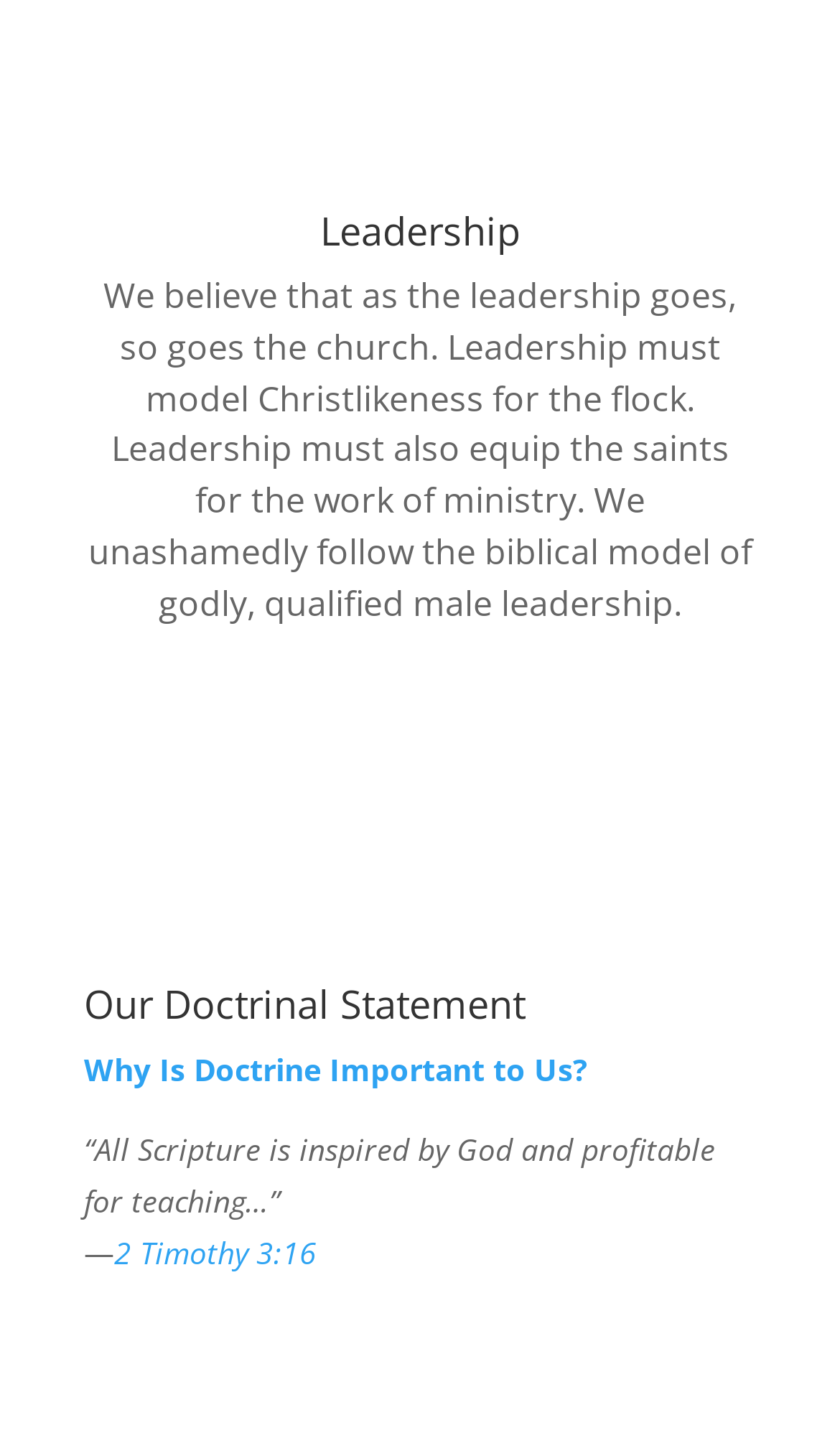What is the tone of the webpage regarding leadership?
Based on the screenshot, provide a one-word or short-phrase response.

Serious